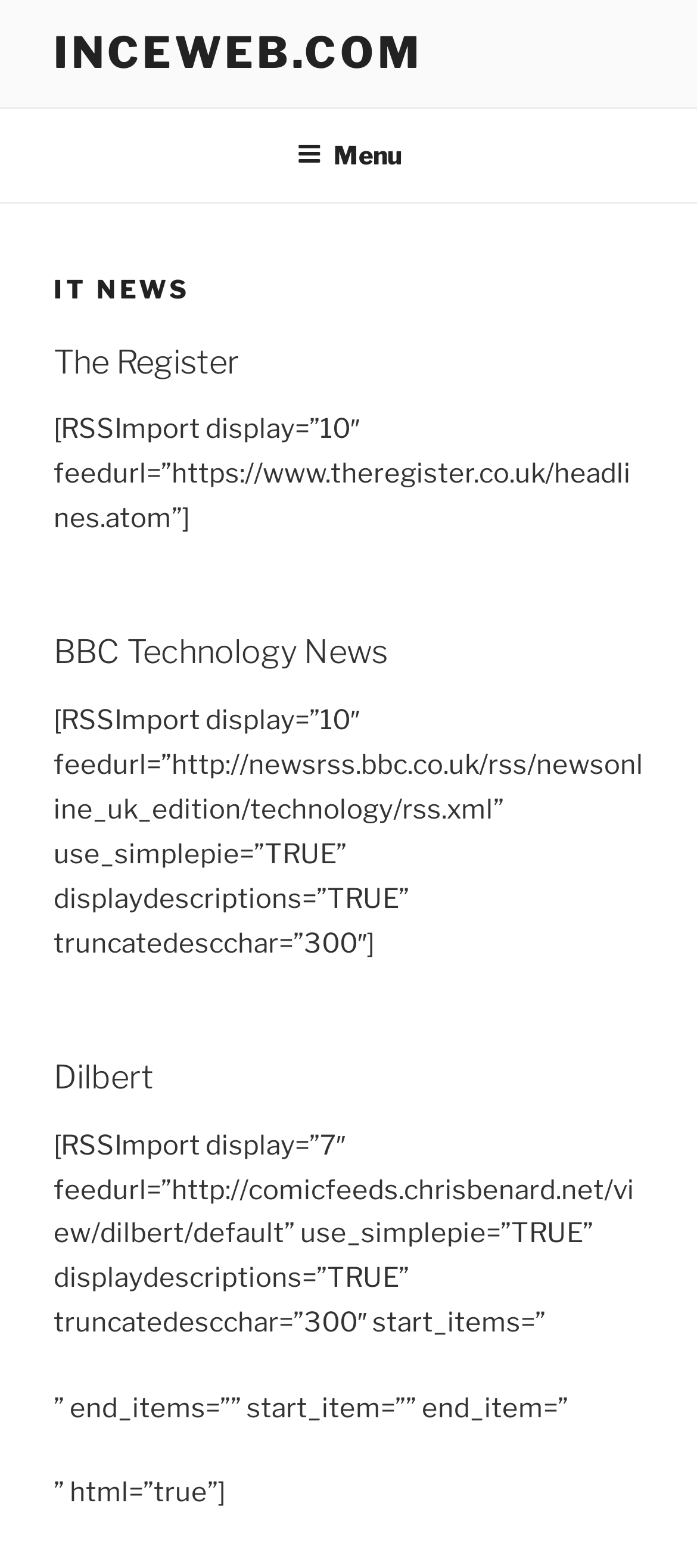What is the name of the comic strip displayed on the webpage?
Examine the image and give a concise answer in one word or a short phrase.

Dilbert